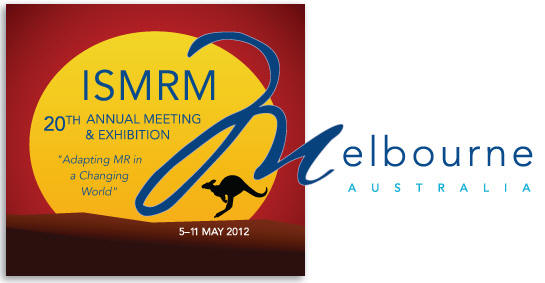Interpret the image and provide an in-depth description.

The image features a vibrant banner for the 20th Annual Meeting and Exhibition of the International Society for Magnetic Resonance in Medicine (ISMRM), taking place in Melbourne, Australia, from May 5 to May 11, 2012. The background showcases a warm gradient of red and yellow, symbolizing the dynamic nature of the event. Prominently displayed is the ISMRM logo, alongside the tagline "Adapting MR in a Changing World," which reflects the conference's focus on advancements in magnetic resonance technology. A stylized representation of a kangaroo adds a distinctive Australian flair, emphasizing the event's location. The overall design conveys a sense of enthusiasm and innovation in the field of medical imaging.